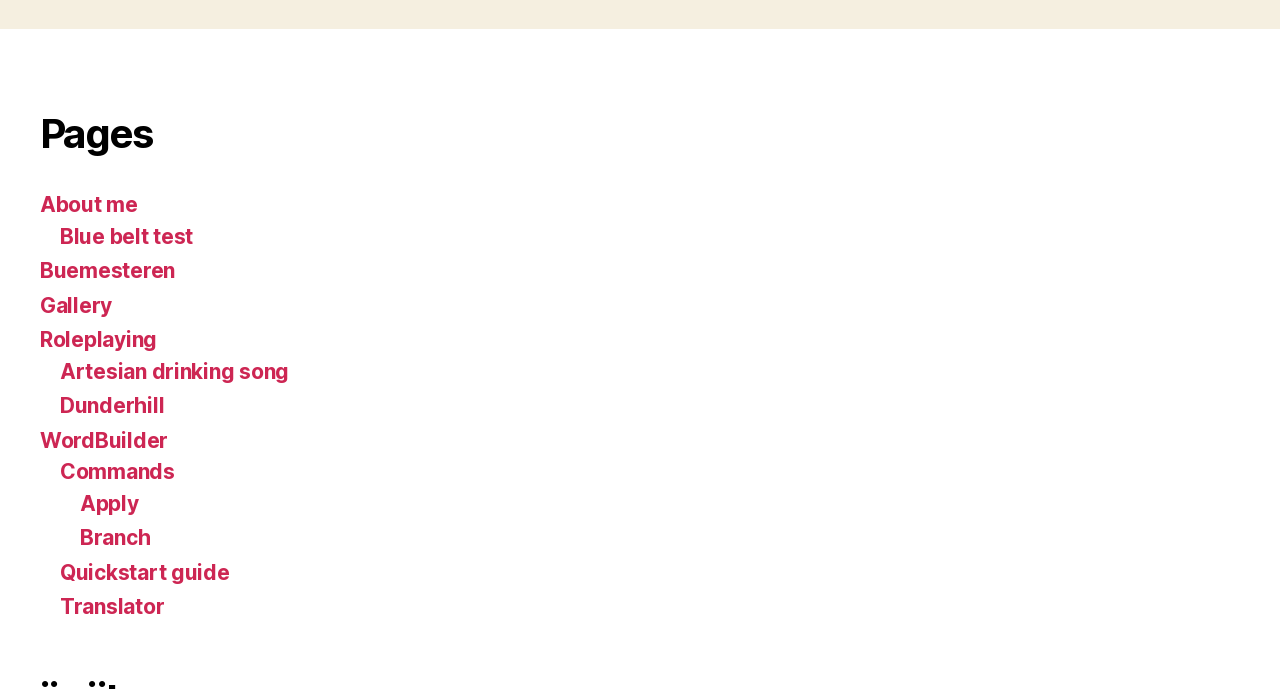Provide a one-word or brief phrase answer to the question:
What is the theme of the 'Blue belt test' link?

Martial arts